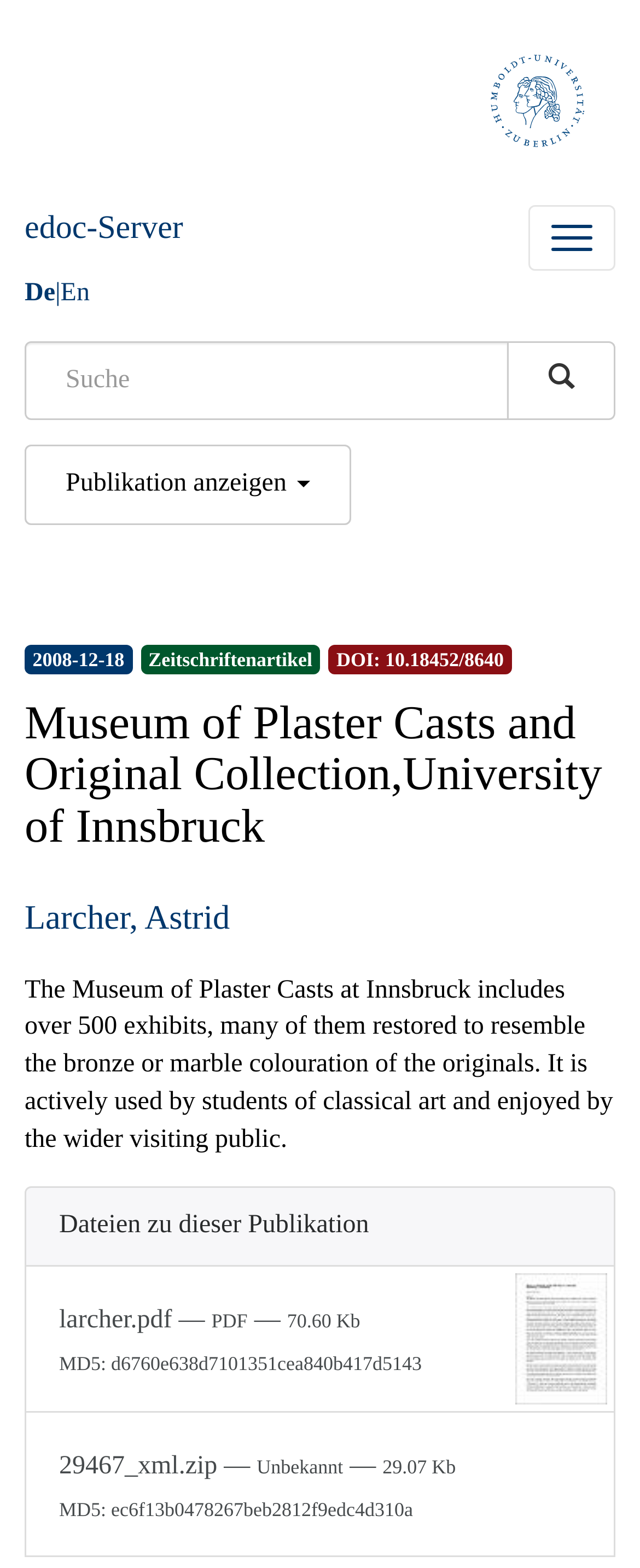Identify the bounding box coordinates of the specific part of the webpage to click to complete this instruction: "Add a comment".

None